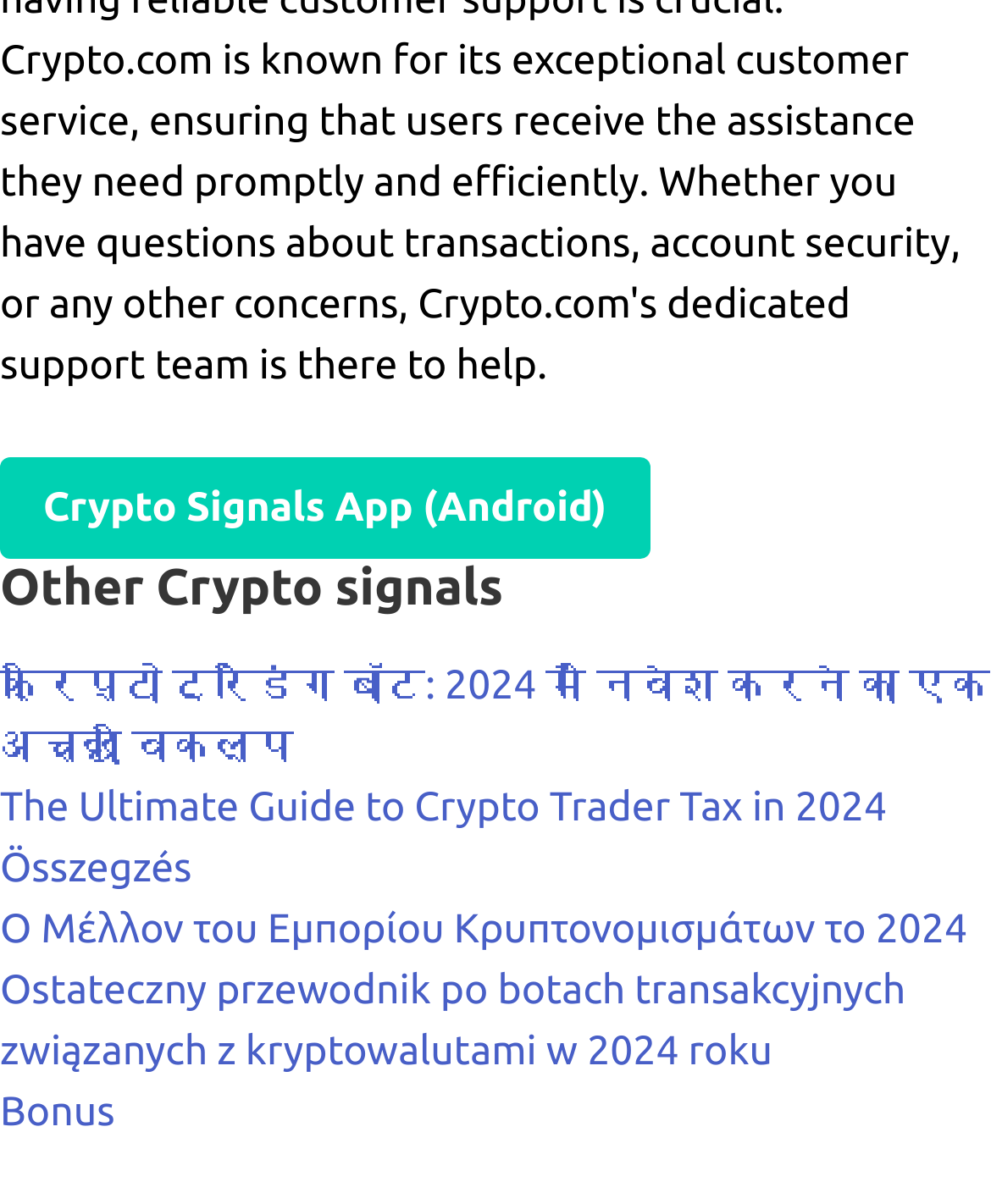What is the last link on the webpage?
Using the details shown in the screenshot, provide a comprehensive answer to the question.

The last link is located at [0.0, 0.905, 0.116, 0.943] and its OCR text is 'Bonus', which seems to be a separate section or a call-to-action.